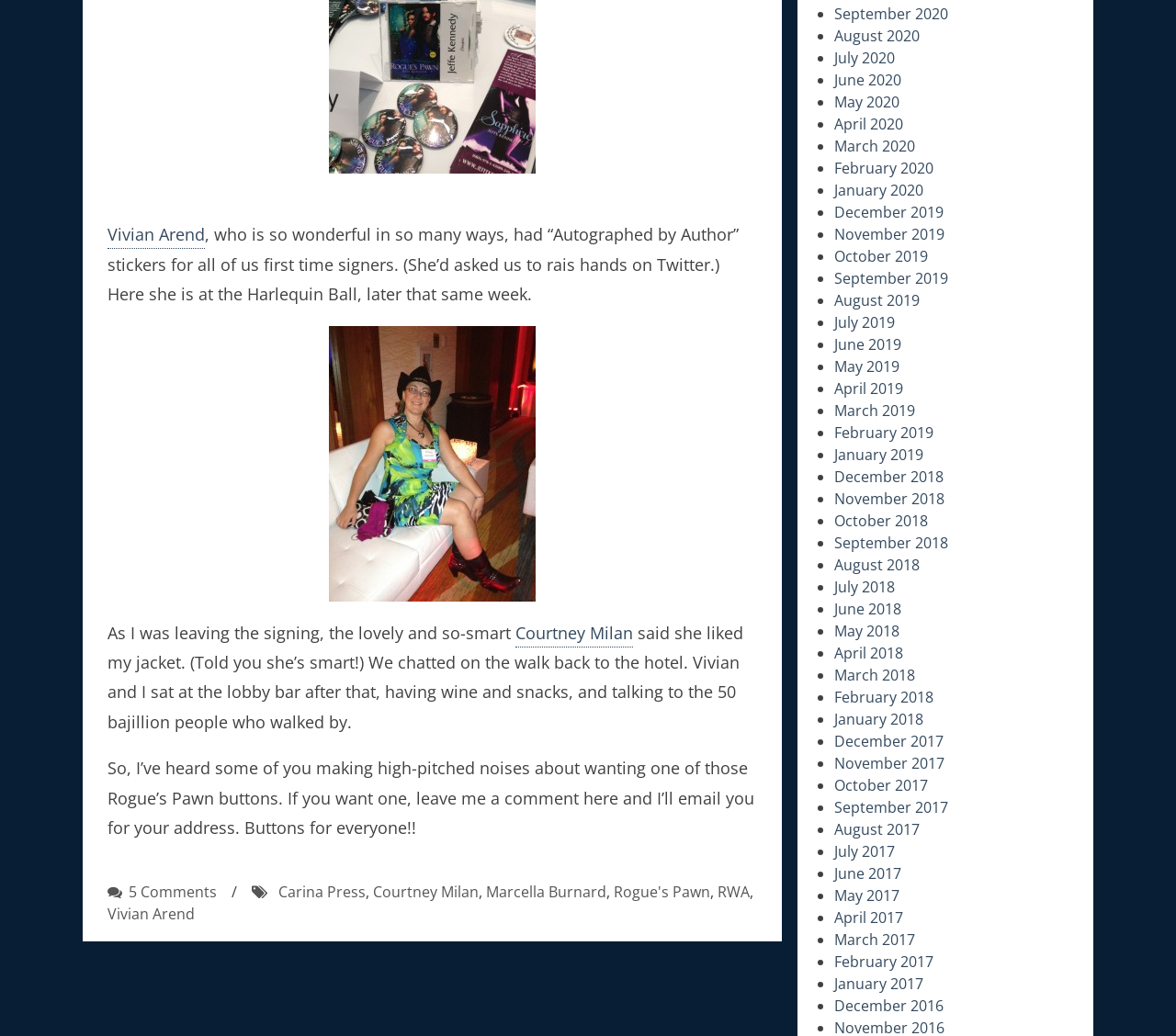Determine the bounding box for the UI element as described: "title="RWA 2012 057"". The coordinates should be represented as four float numbers between 0 and 1, formatted as [left, top, right, bottom].

[0.091, 0.314, 0.644, 0.58]